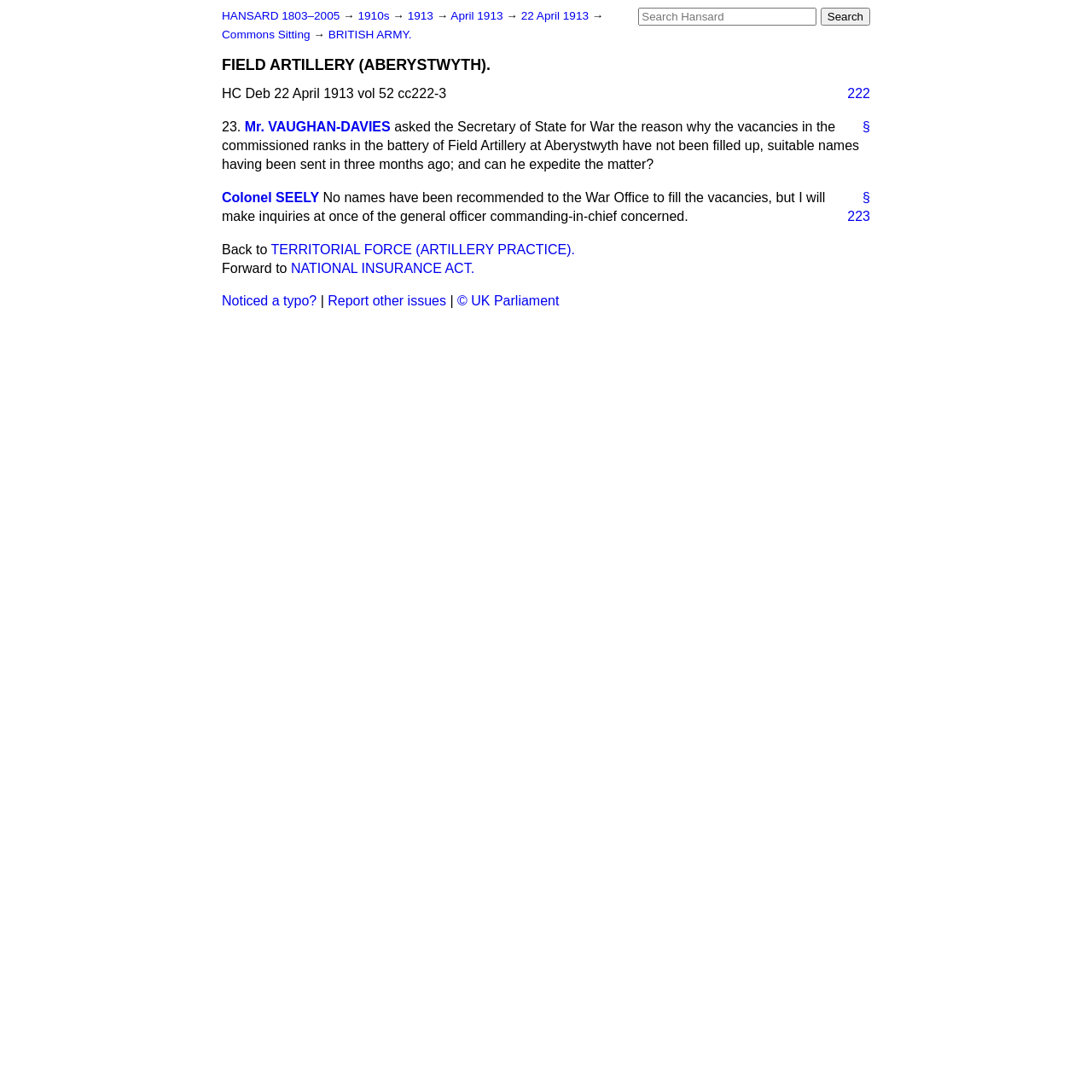Specify the bounding box coordinates of the region I need to click to perform the following instruction: "Click on the GamersHeroes logo". The coordinates must be four float numbers in the range of 0 to 1, i.e., [left, top, right, bottom].

None